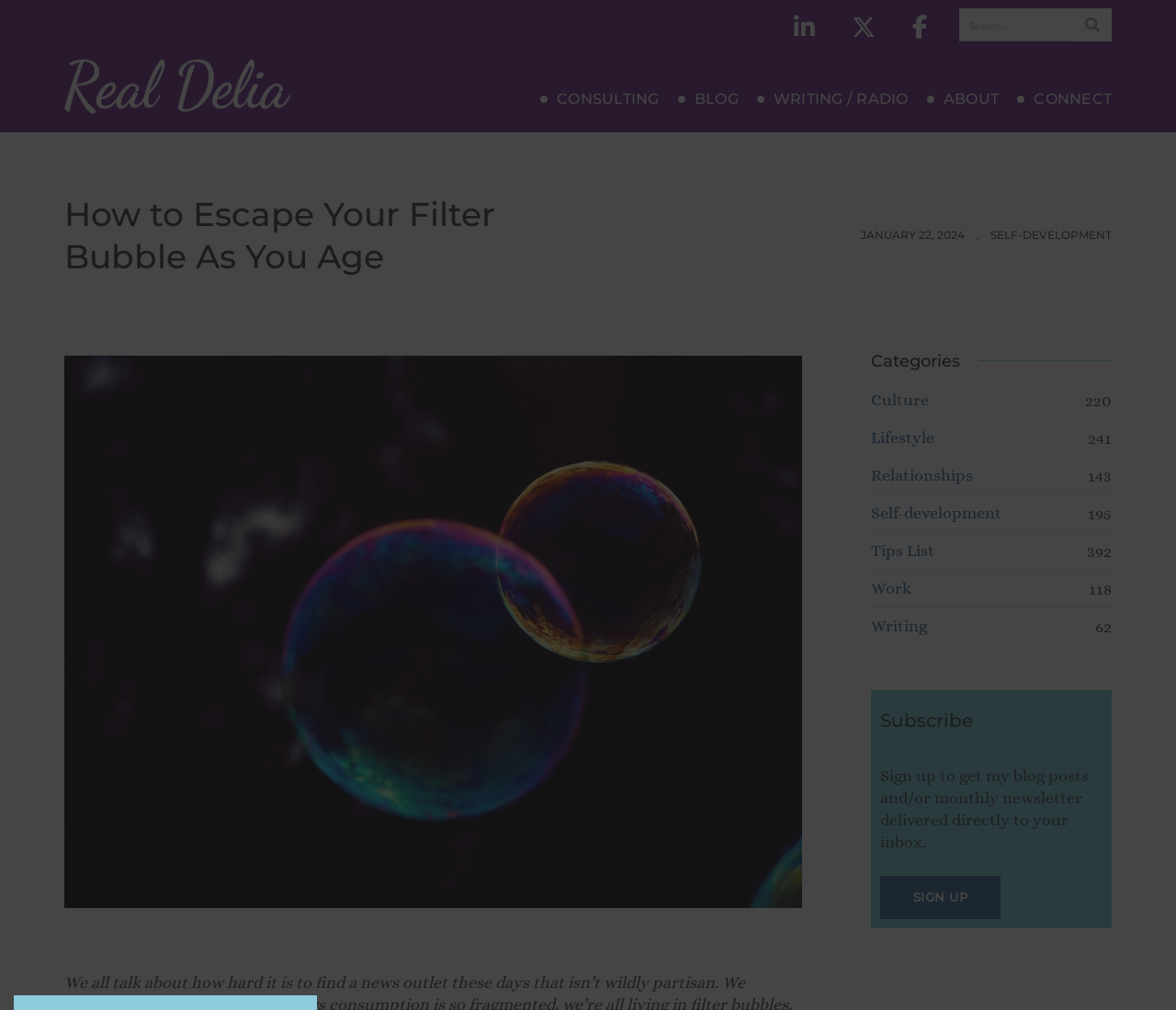Specify the bounding box coordinates of the area to click in order to execute this command: 'Subscribe to the newsletter'. The coordinates should consist of four float numbers ranging from 0 to 1, and should be formatted as [left, top, right, bottom].

[0.748, 0.867, 0.851, 0.91]